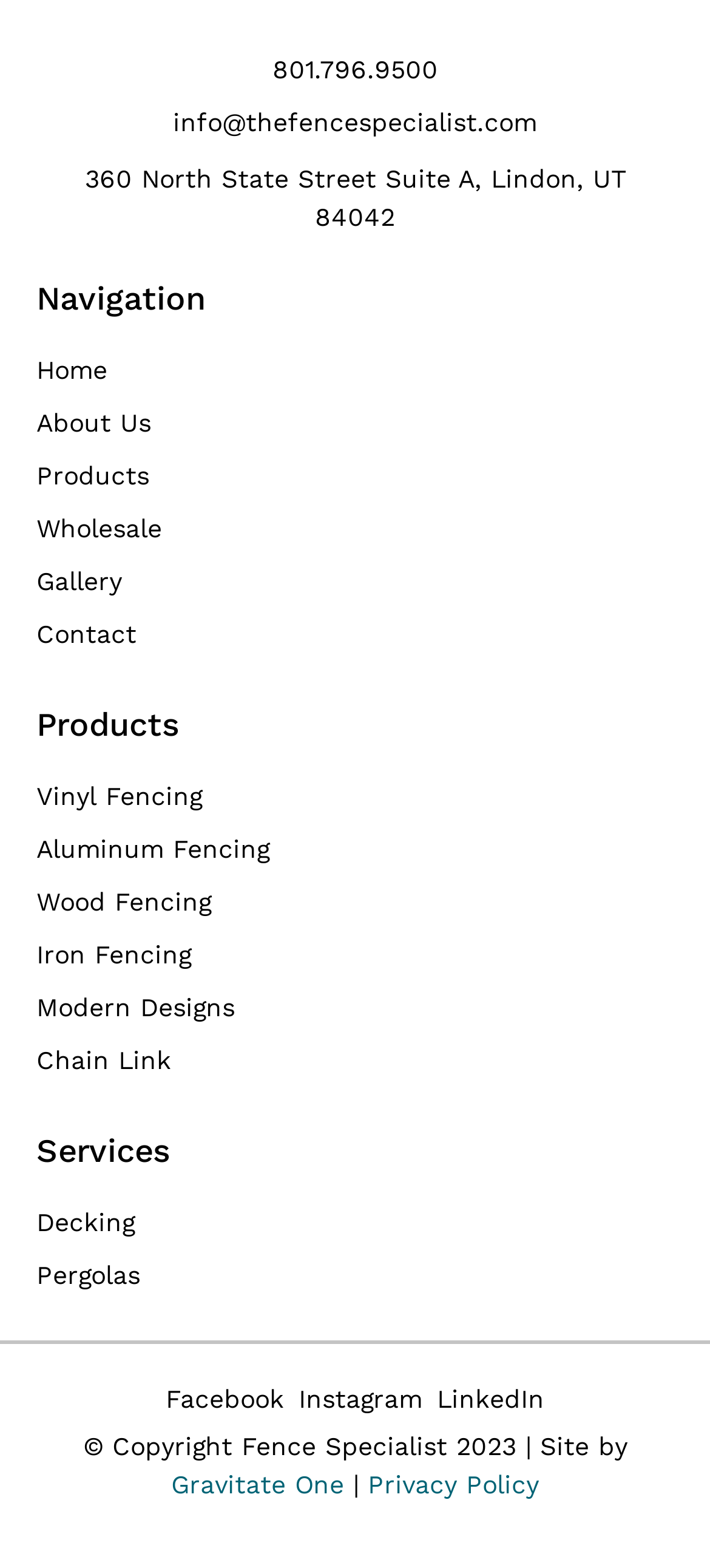Please specify the bounding box coordinates of the region to click in order to perform the following instruction: "Call the phone number".

[0.103, 0.033, 0.897, 0.057]